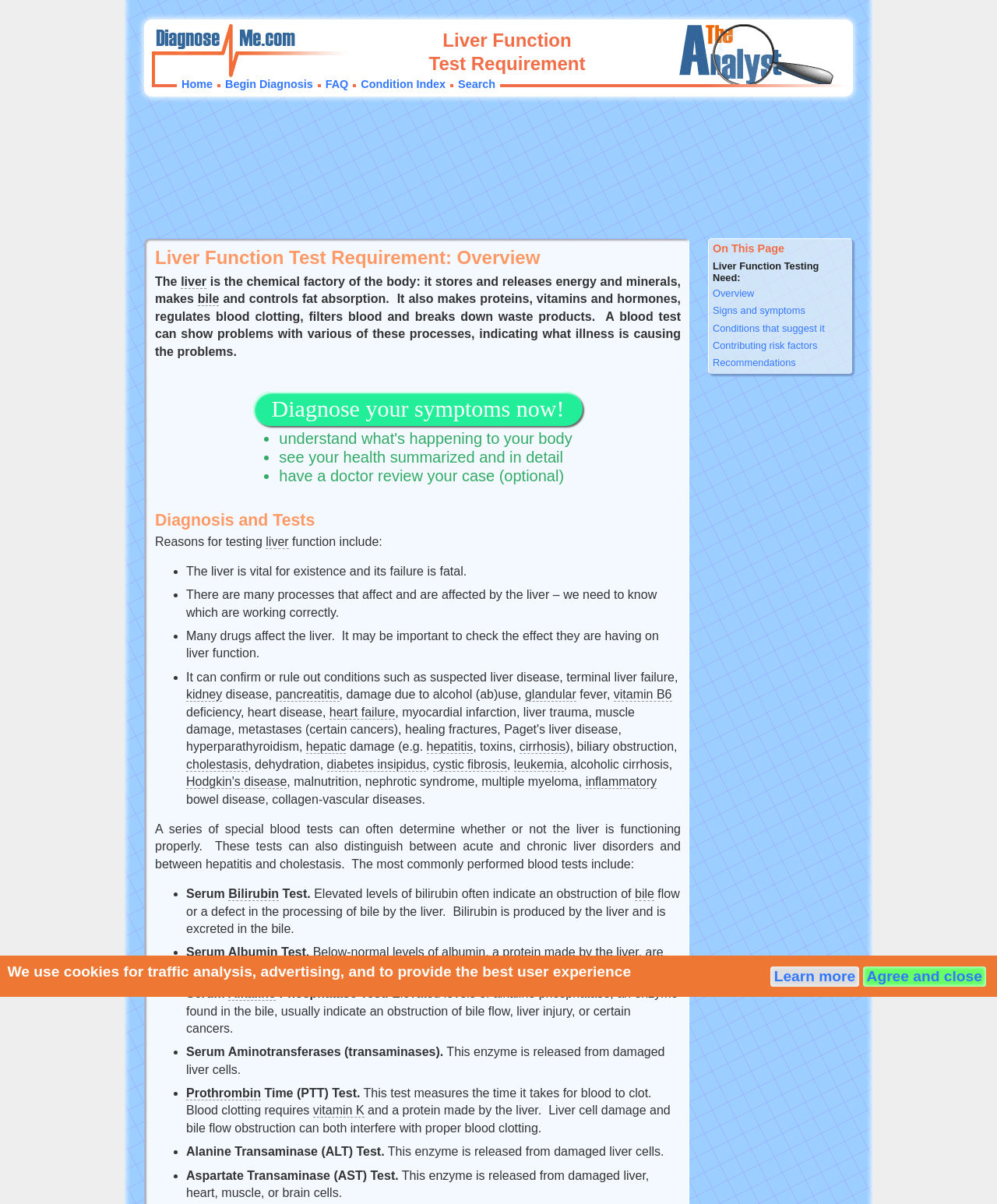Determine the main headline of the webpage and provide its text.

Liver Function
Test Requirement